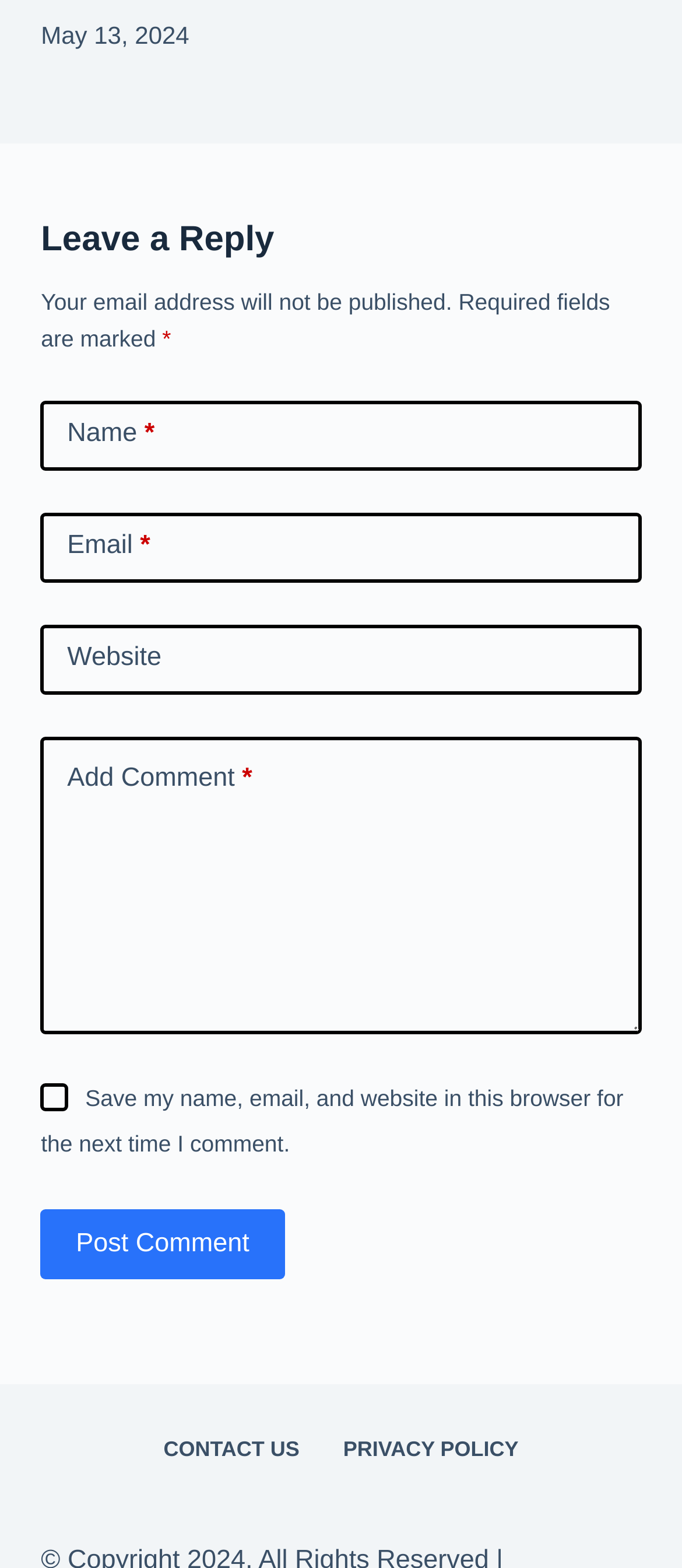Could you determine the bounding box coordinates of the clickable element to complete the instruction: "Contact us"? Provide the coordinates as four float numbers between 0 and 1, i.e., [left, top, right, bottom].

[0.208, 0.917, 0.471, 0.934]